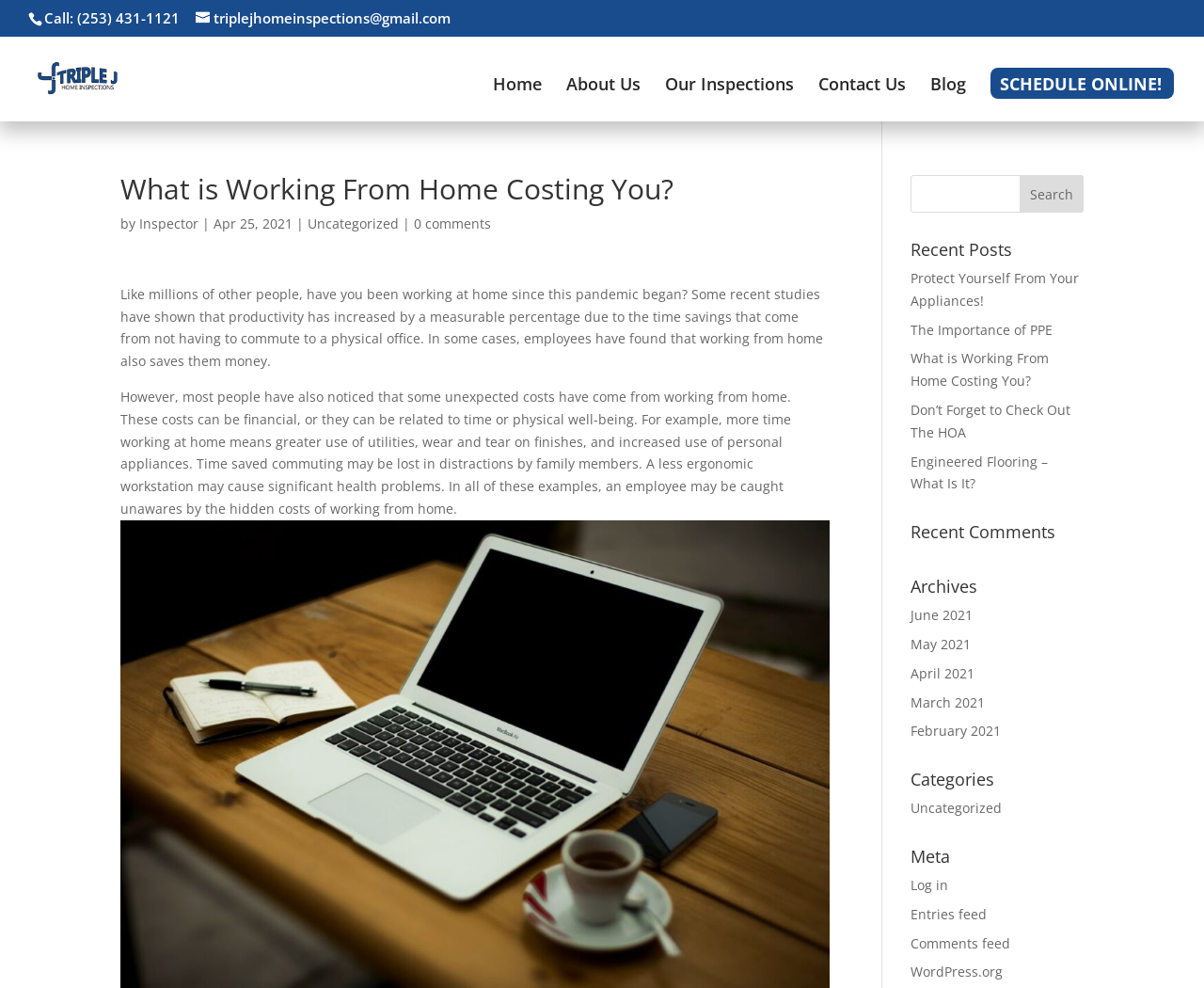Determine the bounding box coordinates of the element that should be clicked to execute the following command: "Contact us".

[0.68, 0.078, 0.752, 0.122]